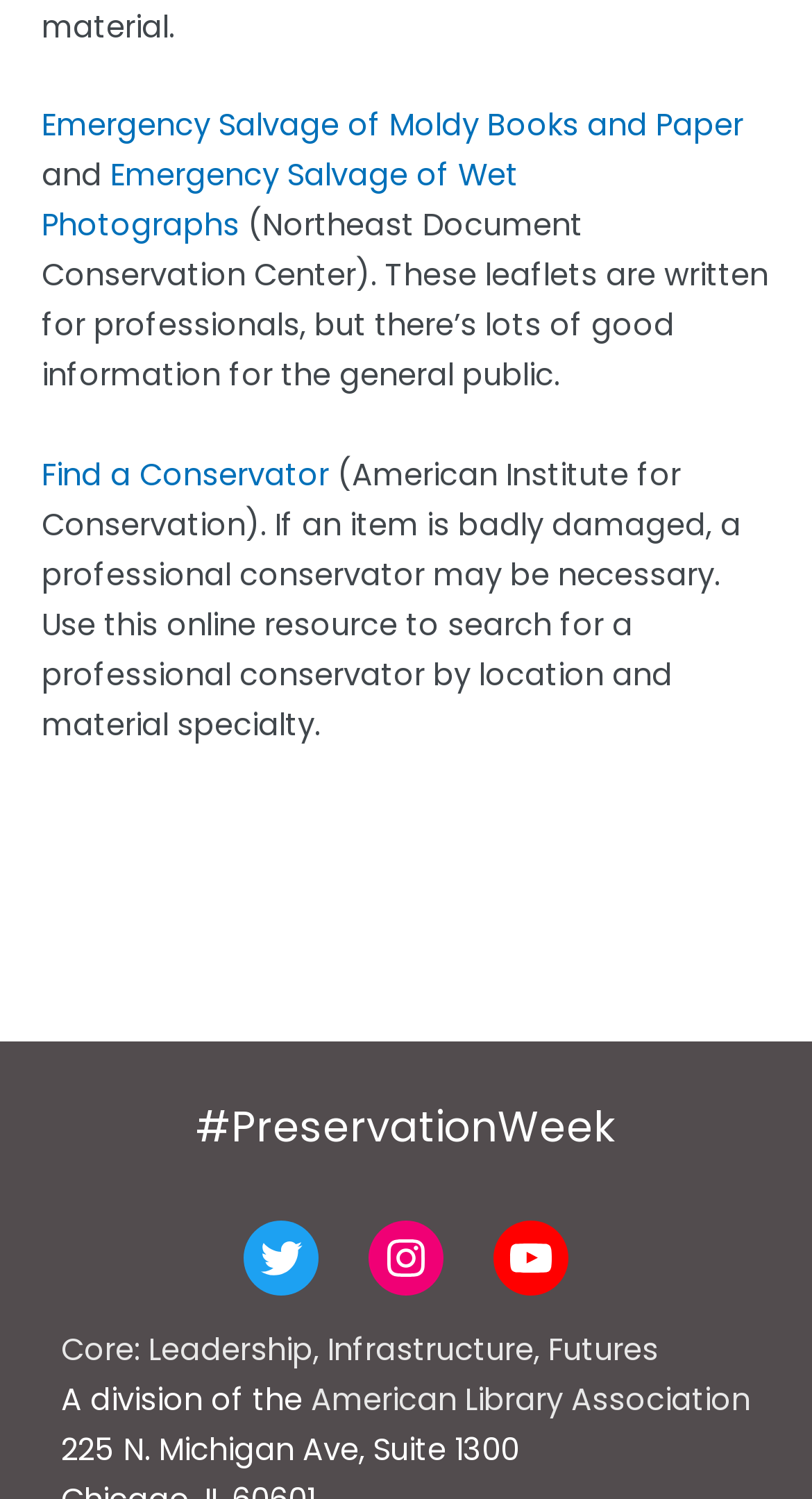What is the topic of the first link?
Refer to the image and give a detailed response to the question.

The first link on the webpage has the text 'Emergency Salvage of Moldy Books and Paper', which suggests that the topic of this link is related to salvaging moldy books and paper.